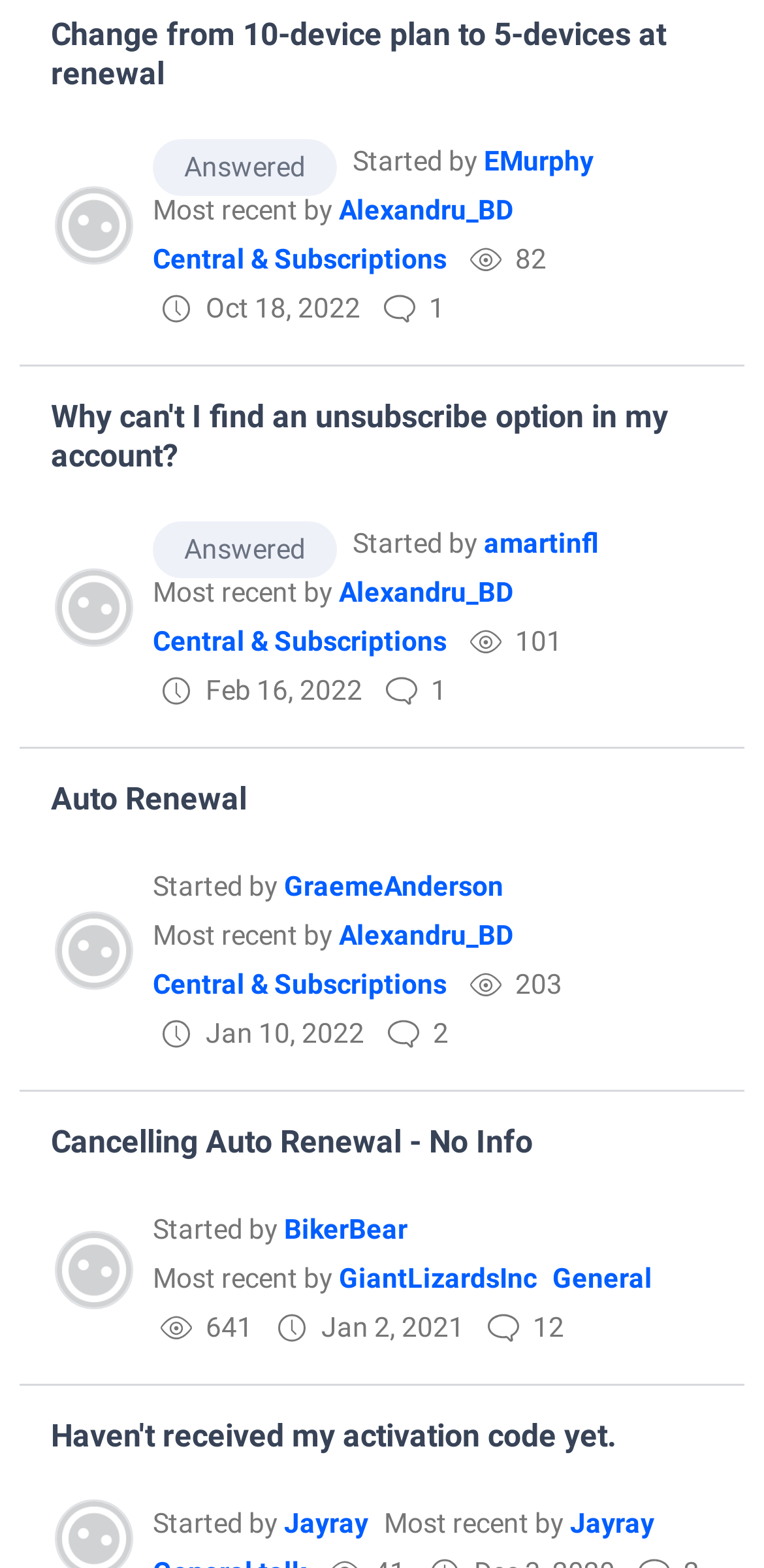Please study the image and answer the question comprehensively:
How many views does the discussion about Cancelling Auto Renewal - No Info have?

The webpage does not provide the number of views for the discussion about Cancelling Auto Renewal - No Info.